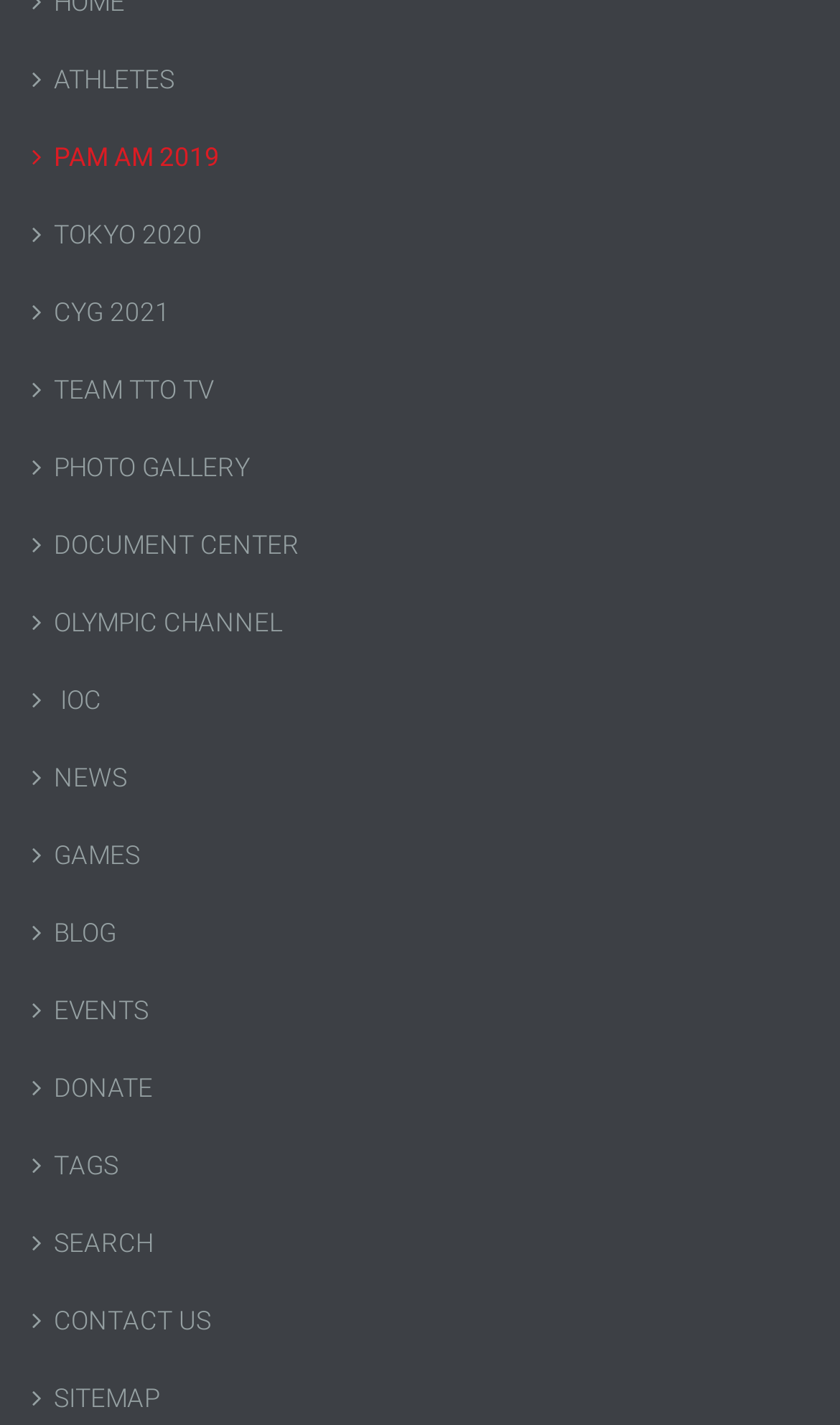Respond to the following question with a brief word or phrase:
What is the first link on the webpage?

ATHLETES